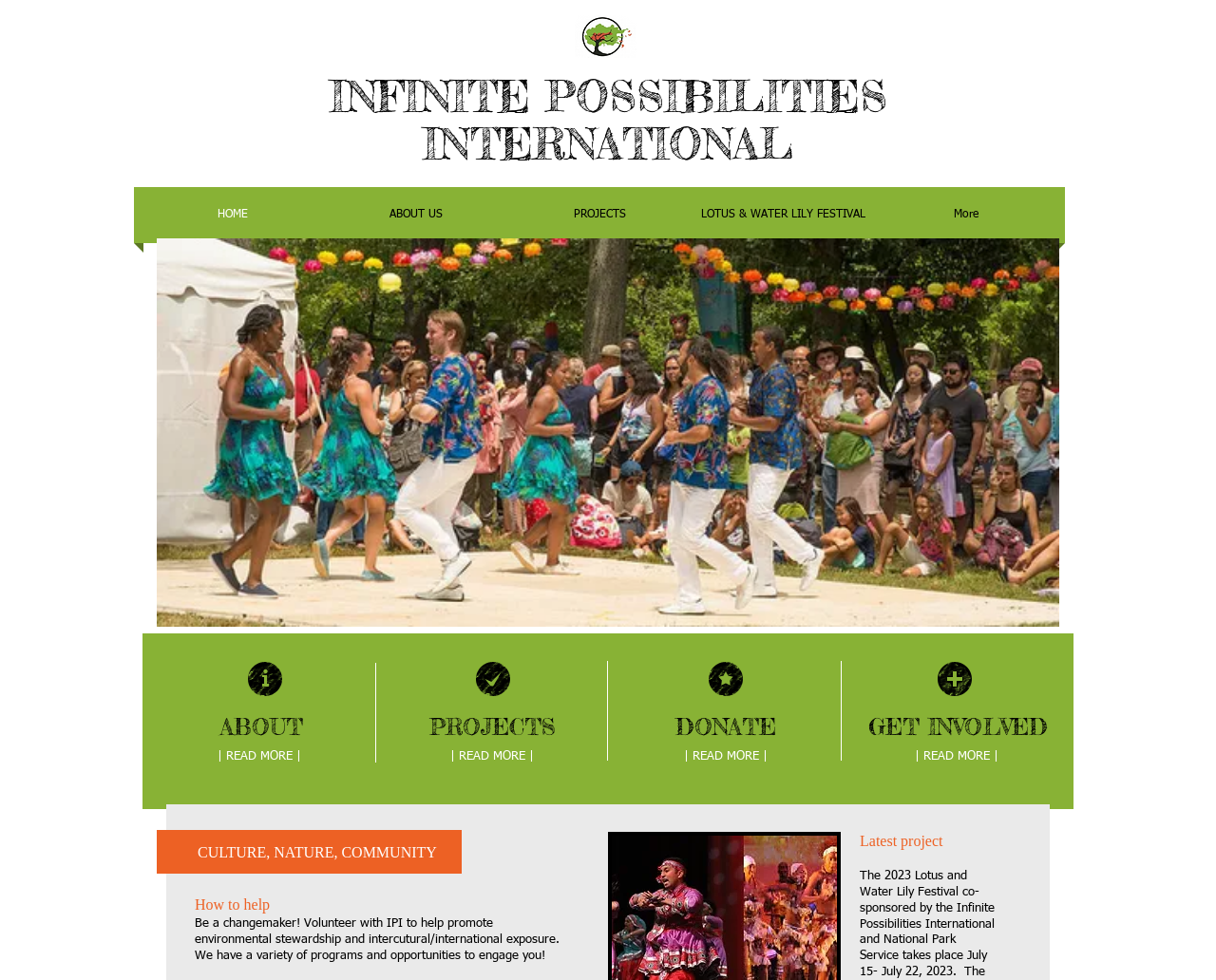Extract the bounding box coordinates of the UI element described by: "LOTUS & WATER LILY FESTIVAL". The coordinates should include four float numbers ranging from 0 to 1, e.g., [left, top, right, bottom].

[0.568, 0.191, 0.719, 0.248]